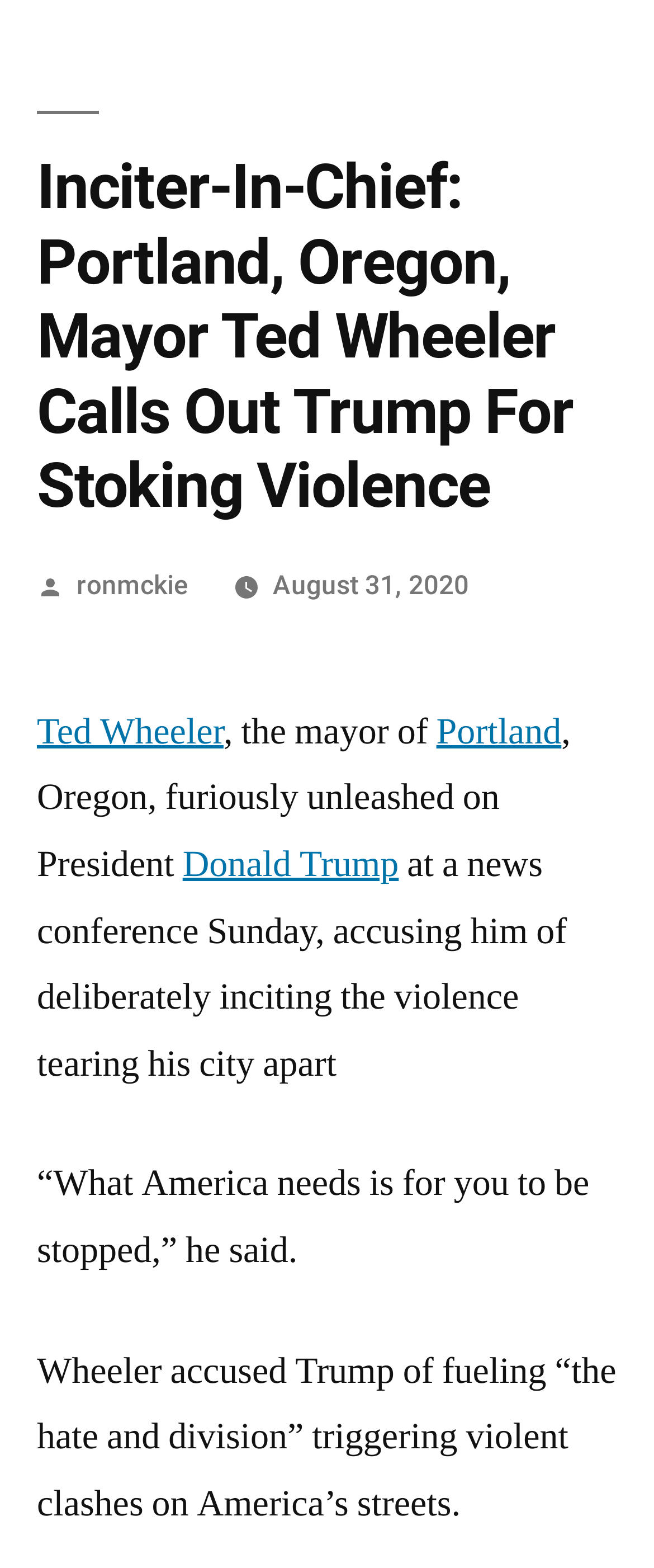What is the name of the president mentioned in the article?
Based on the screenshot, provide a one-word or short-phrase response.

Donald Trump